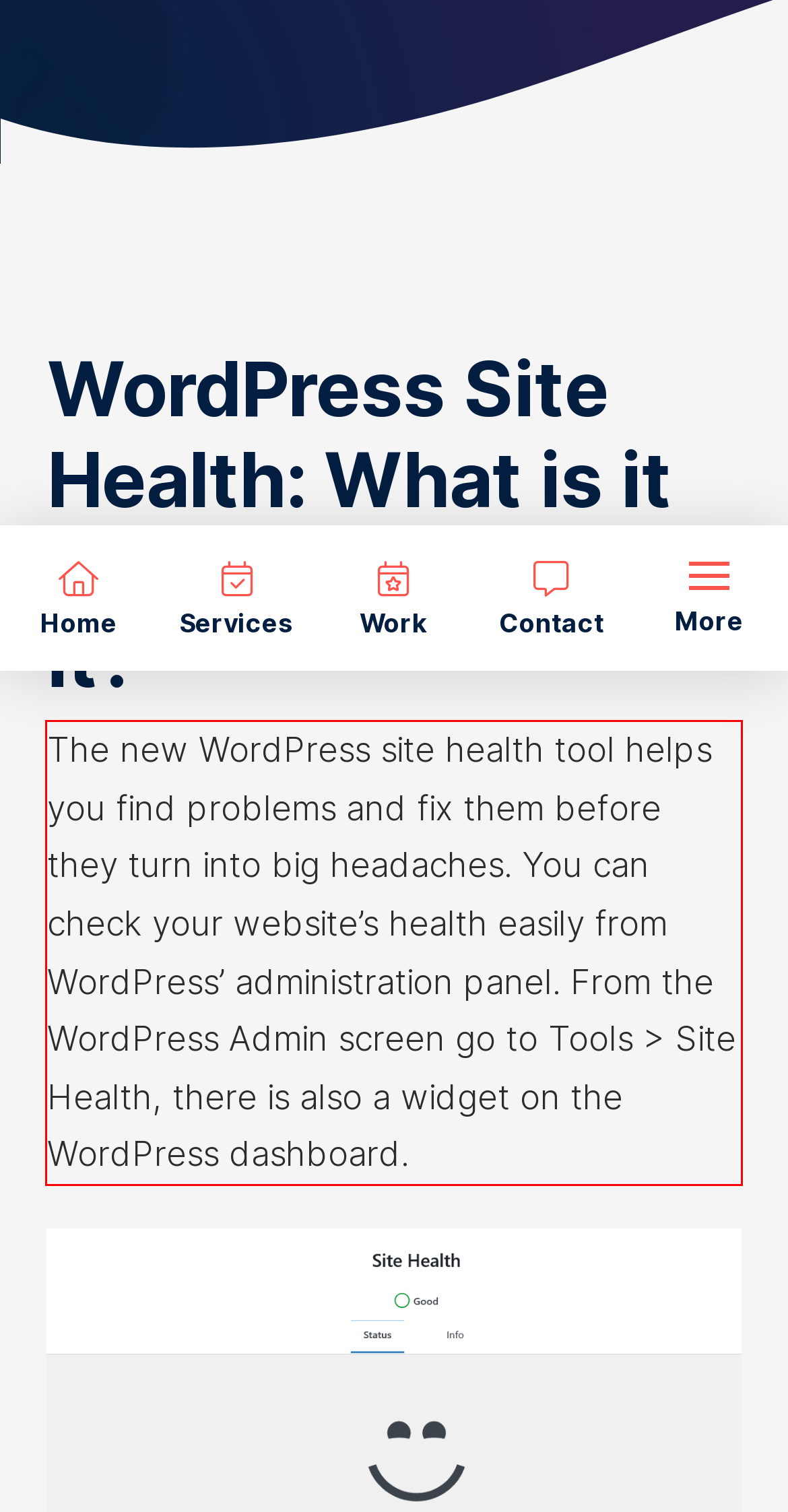You have a screenshot of a webpage with a red bounding box. Identify and extract the text content located inside the red bounding box.

The new WordPress site health tool helps you find problems and fix them before they turn into big headaches. You can check your website’s health easily from WordPress’ administration panel. From the WordPress Admin screen go to Tools > Site Health, there is also a widget on the WordPress dashboard.